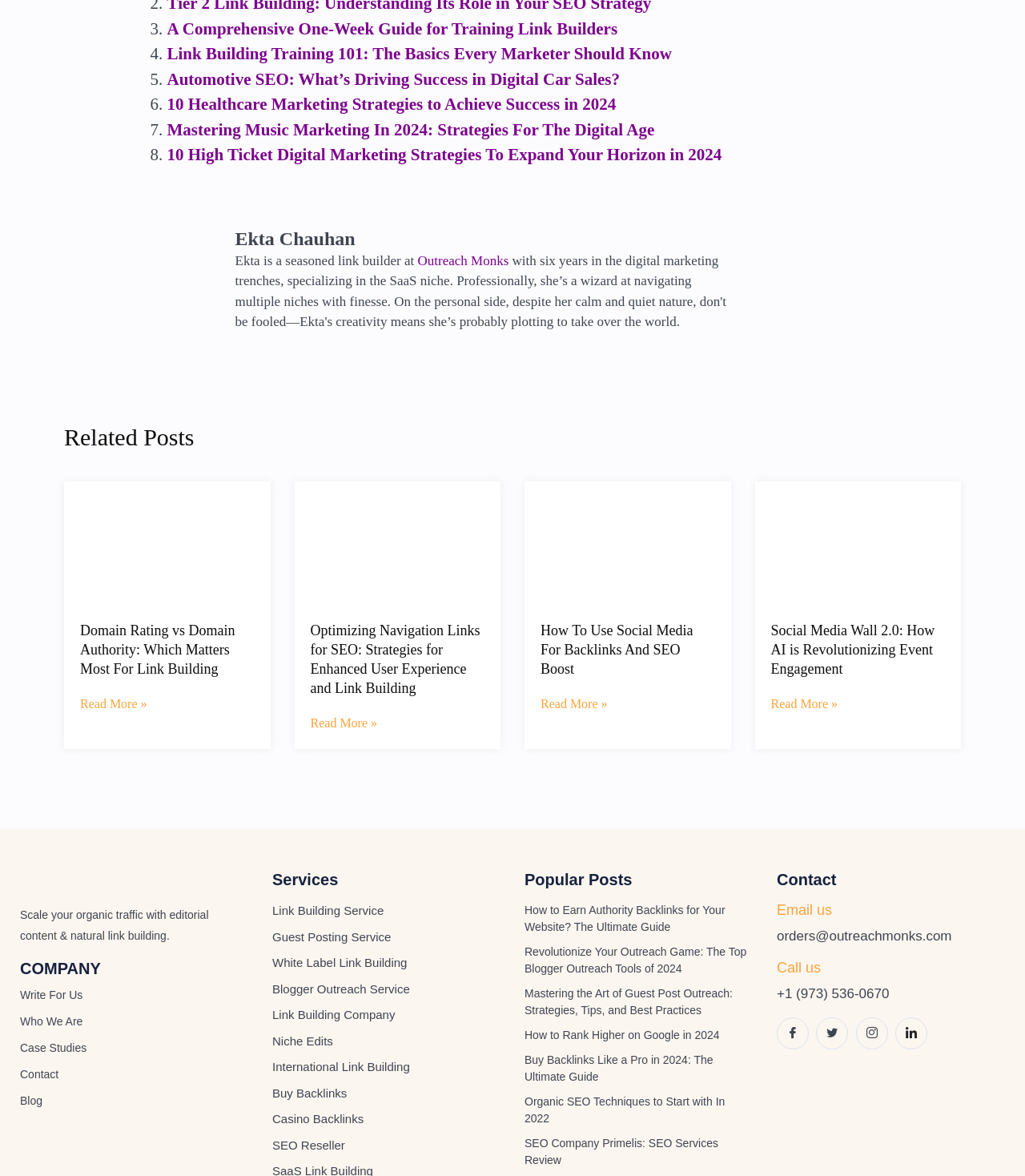Please determine the bounding box coordinates for the element with the description: "Read More »".

[0.078, 0.593, 0.143, 0.605]